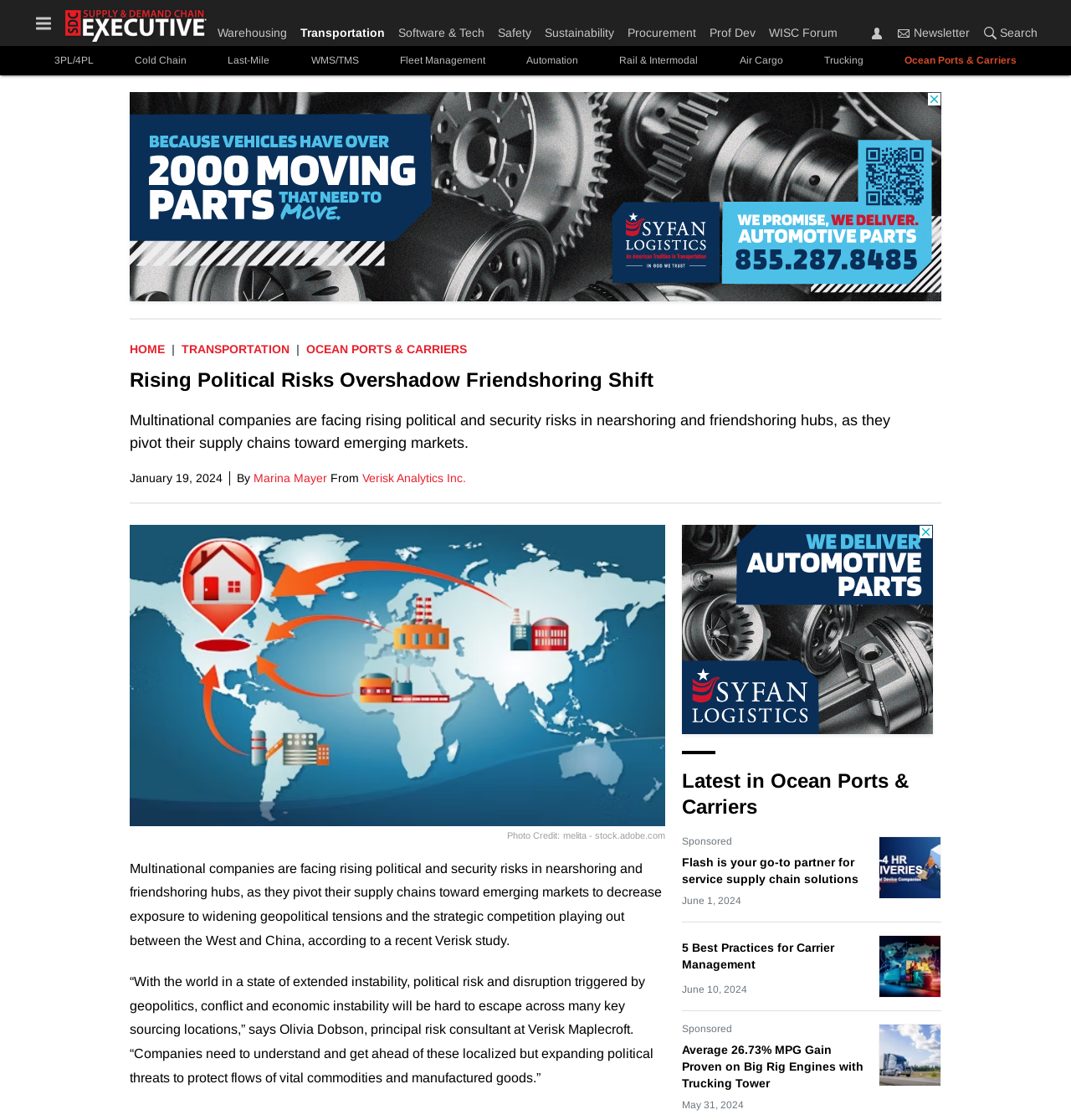Indicate the bounding box coordinates of the element that needs to be clicked to satisfy the following instruction: "Click on the 'Warehousing' link". The coordinates should be four float numbers between 0 and 1, i.e., [left, top, right, bottom].

[0.203, 0.015, 0.274, 0.037]